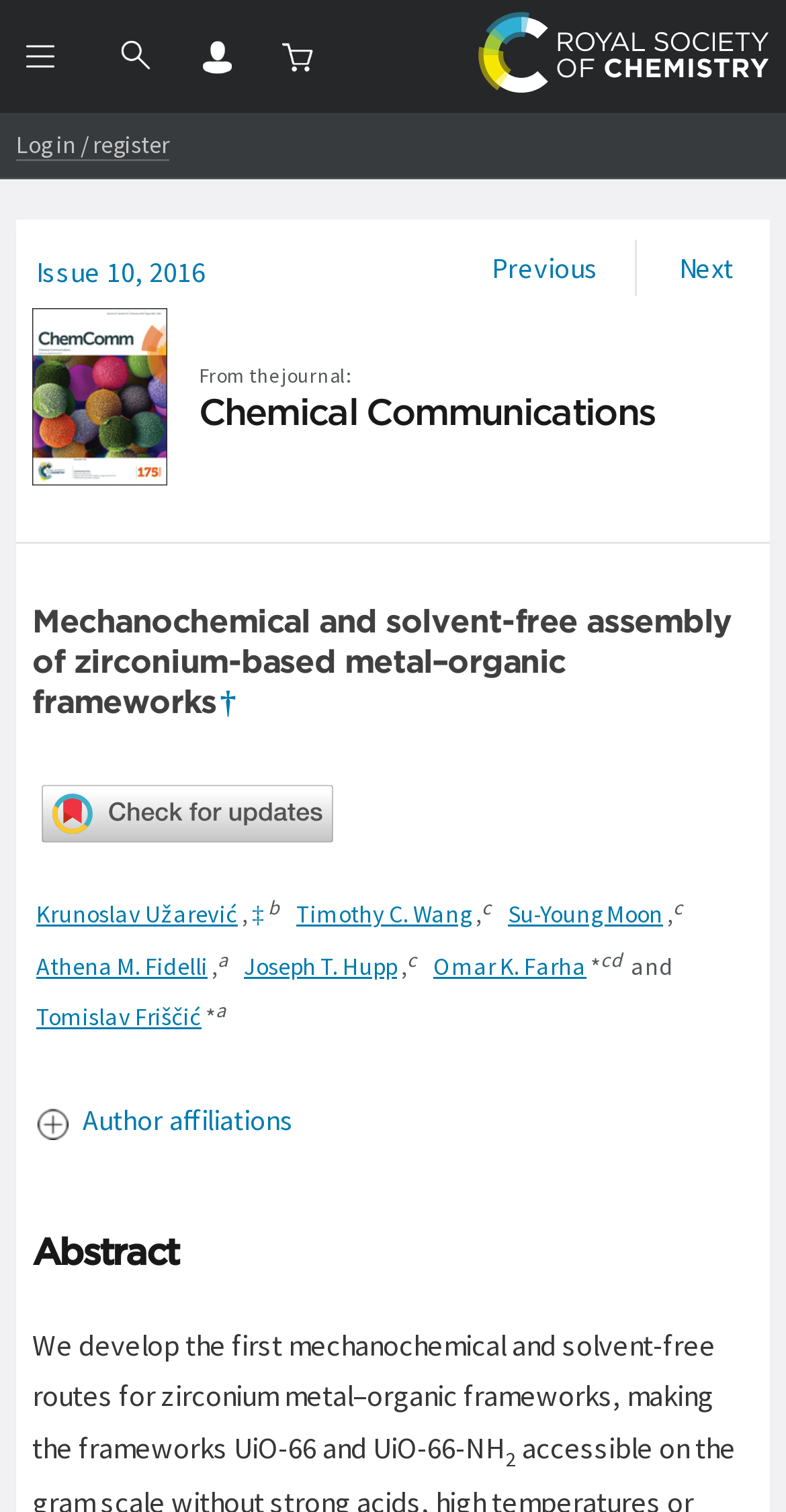Answer this question in one word or a short phrase: What is the name of the journal?

Chemical Communications